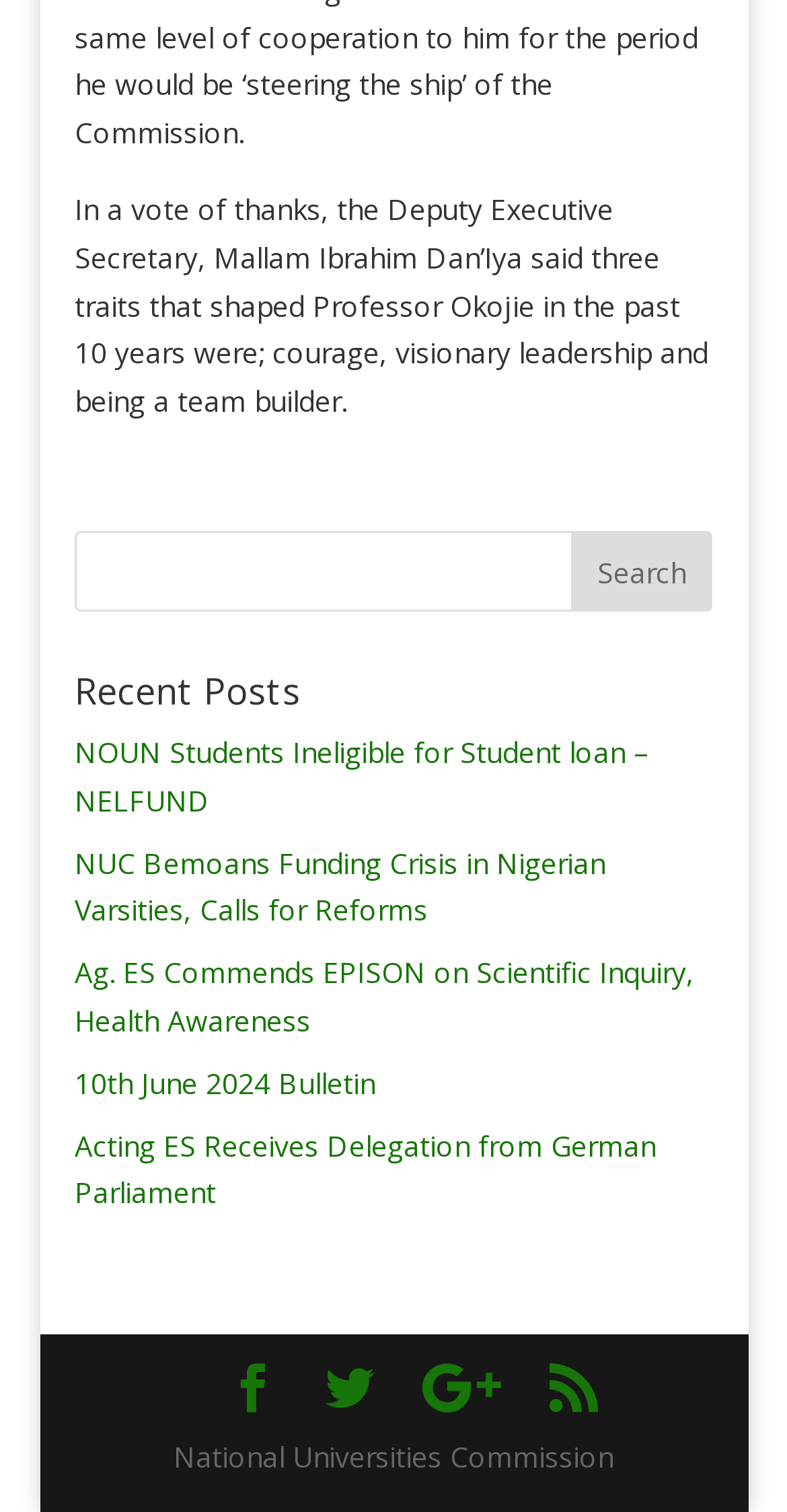Can you find the bounding box coordinates for the element that needs to be clicked to execute this instruction: "click on 'Recent Posts'"? The coordinates should be given as four float numbers between 0 and 1, i.e., [left, top, right, bottom].

[0.095, 0.445, 0.905, 0.482]